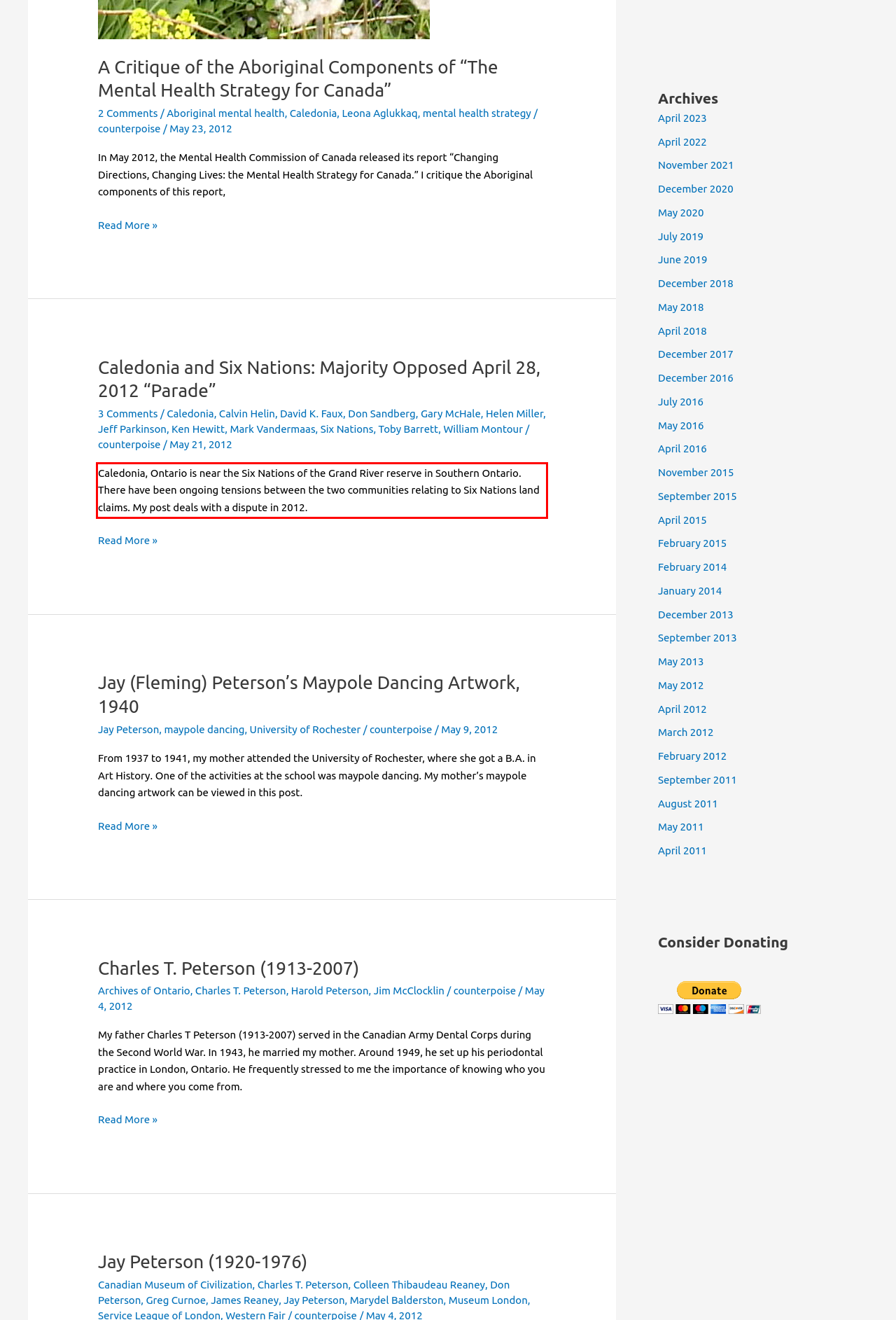You are provided with a webpage screenshot that includes a red rectangle bounding box. Extract the text content from within the bounding box using OCR.

Caledonia, Ontario is near the Six Nations of the Grand River reserve in Southern Ontario. There have been ongoing tensions between the two communities relating to Six Nations land claims. My post deals with a dispute in 2012.